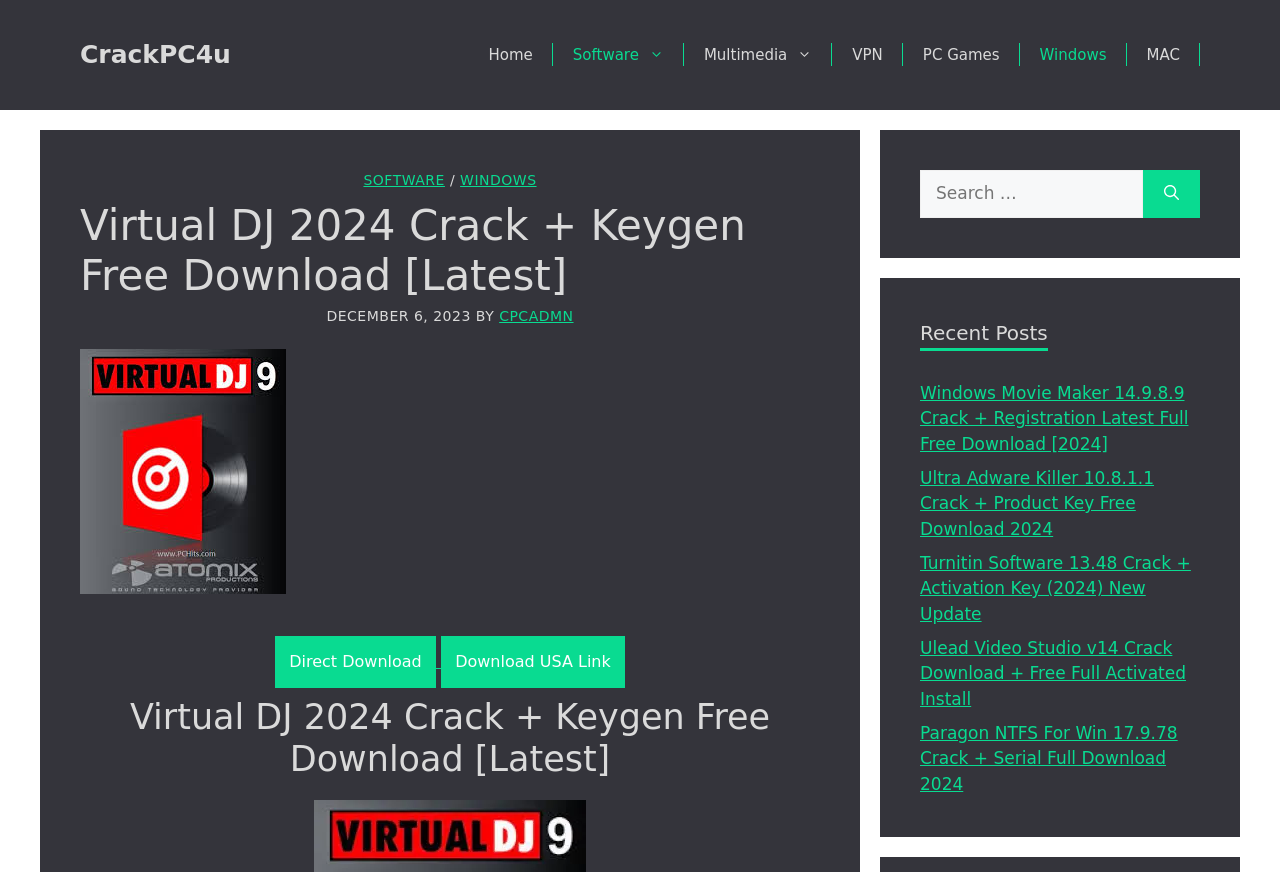Find the bounding box coordinates for the element described here: "Direct Download".

[0.215, 0.729, 0.34, 0.788]